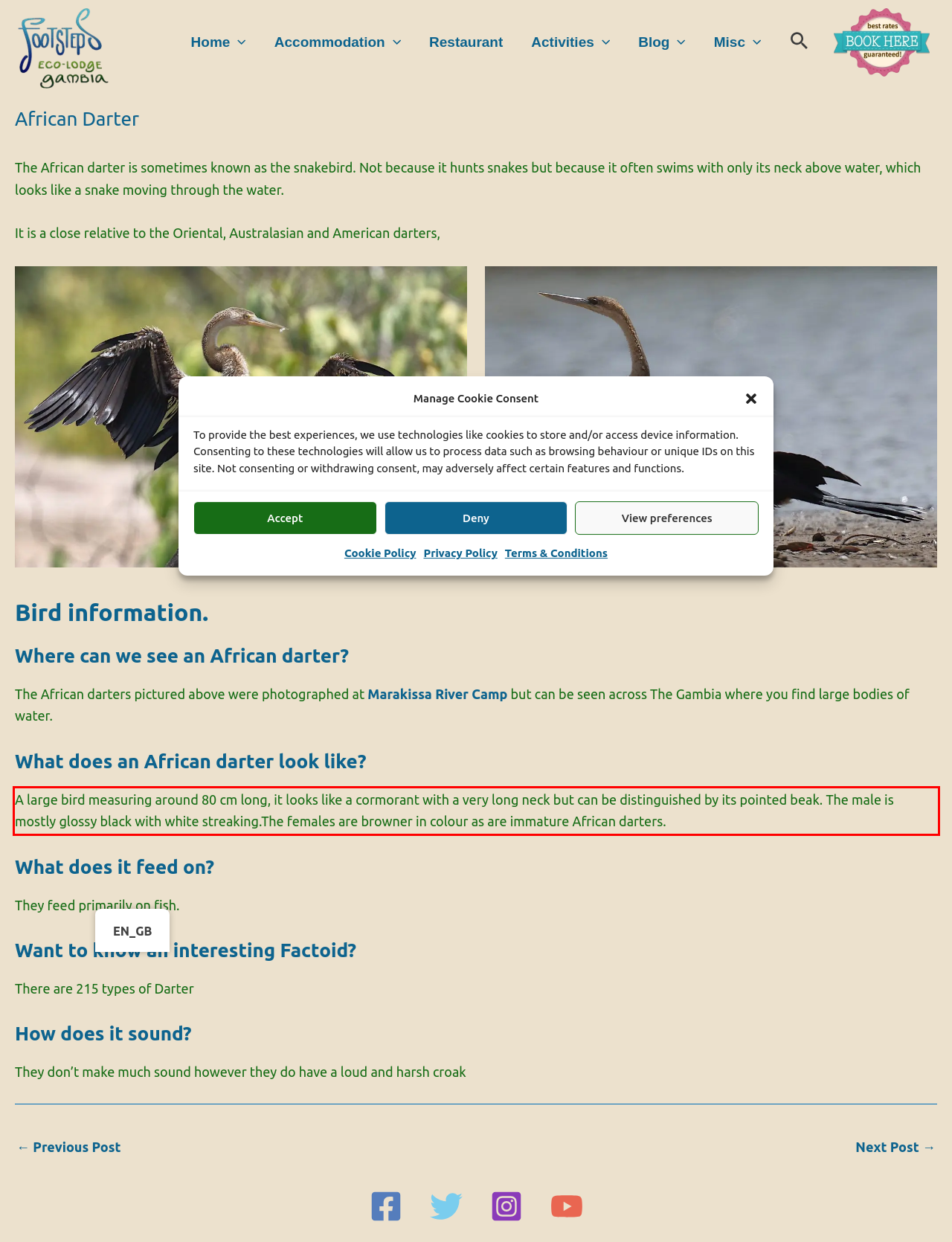The screenshot you have been given contains a UI element surrounded by a red rectangle. Use OCR to read and extract the text inside this red rectangle.

A large bird measuring around 80 cm long, it looks like a cormorant with a very long neck but can be distinguished by its pointed beak. The male is mostly glossy black with white streaking.The females are browner in colour as are immature African darters.